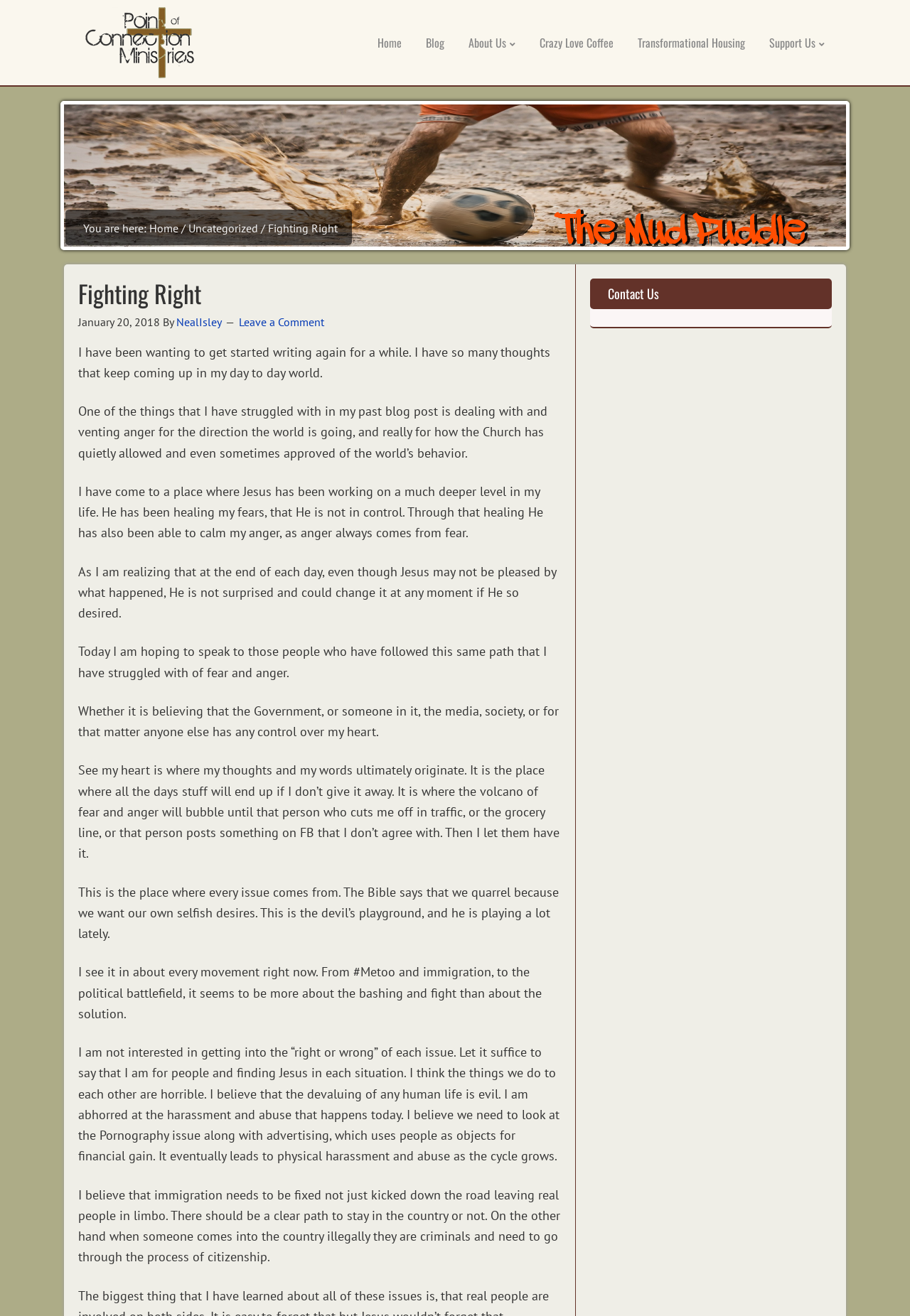What is the title of the blog post?
Look at the screenshot and provide an in-depth answer.

The title of the blog post can be found in the header section of the webpage, where it is written in a larger font size. It is also mentioned in the breadcrumb navigation section, indicating that the current page is a sub-page of the 'Uncategorized' category.